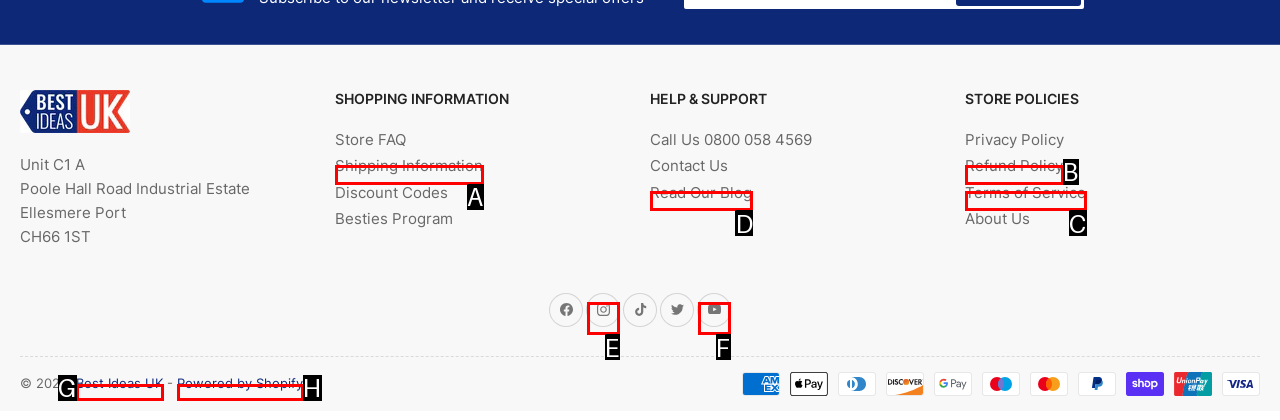Point out the letter of the HTML element you should click on to execute the task: Read our blog
Reply with the letter from the given options.

D